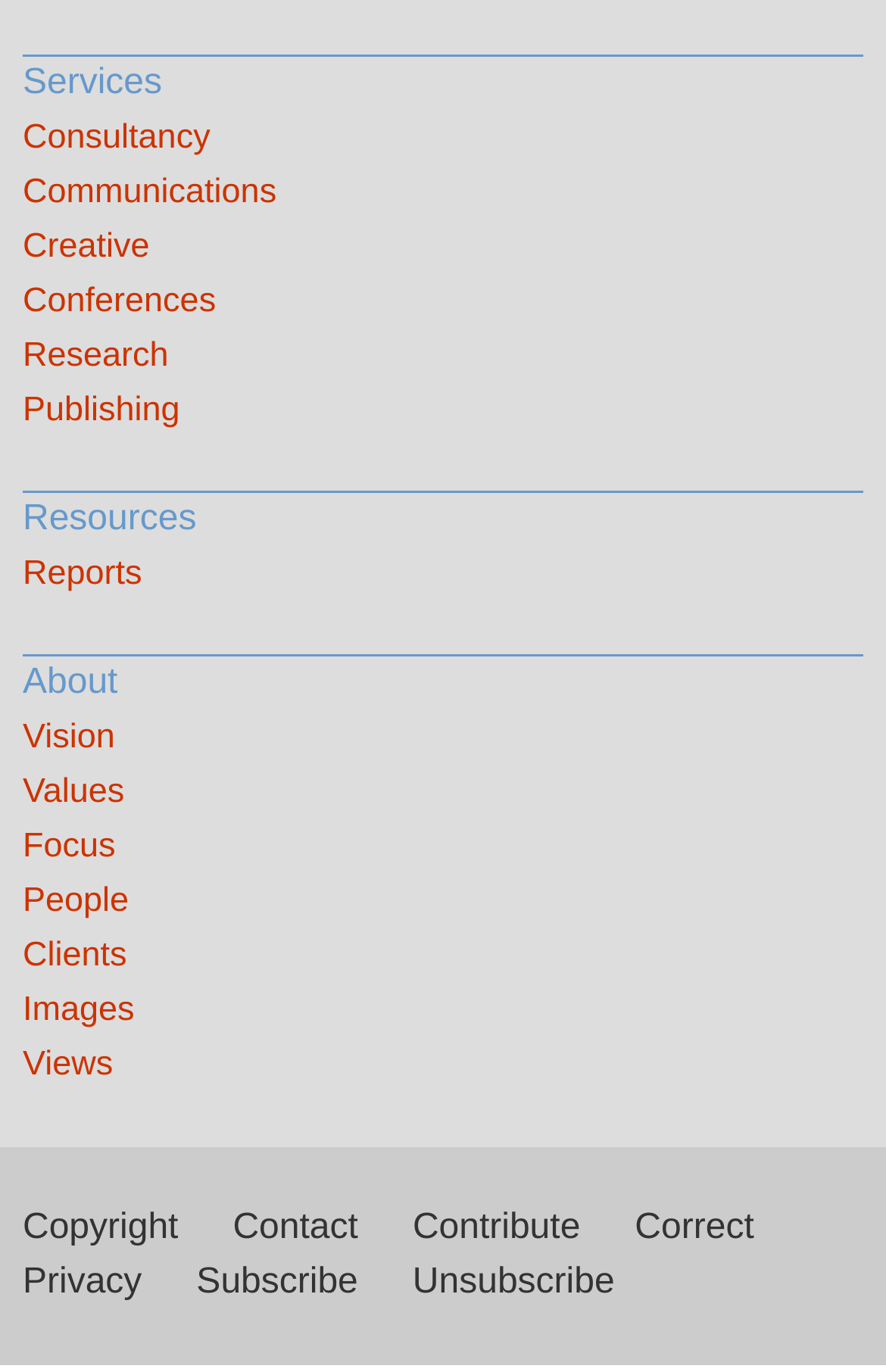Calculate the bounding box coordinates of the UI element given the description: "Creative".

[0.026, 0.161, 0.974, 0.201]